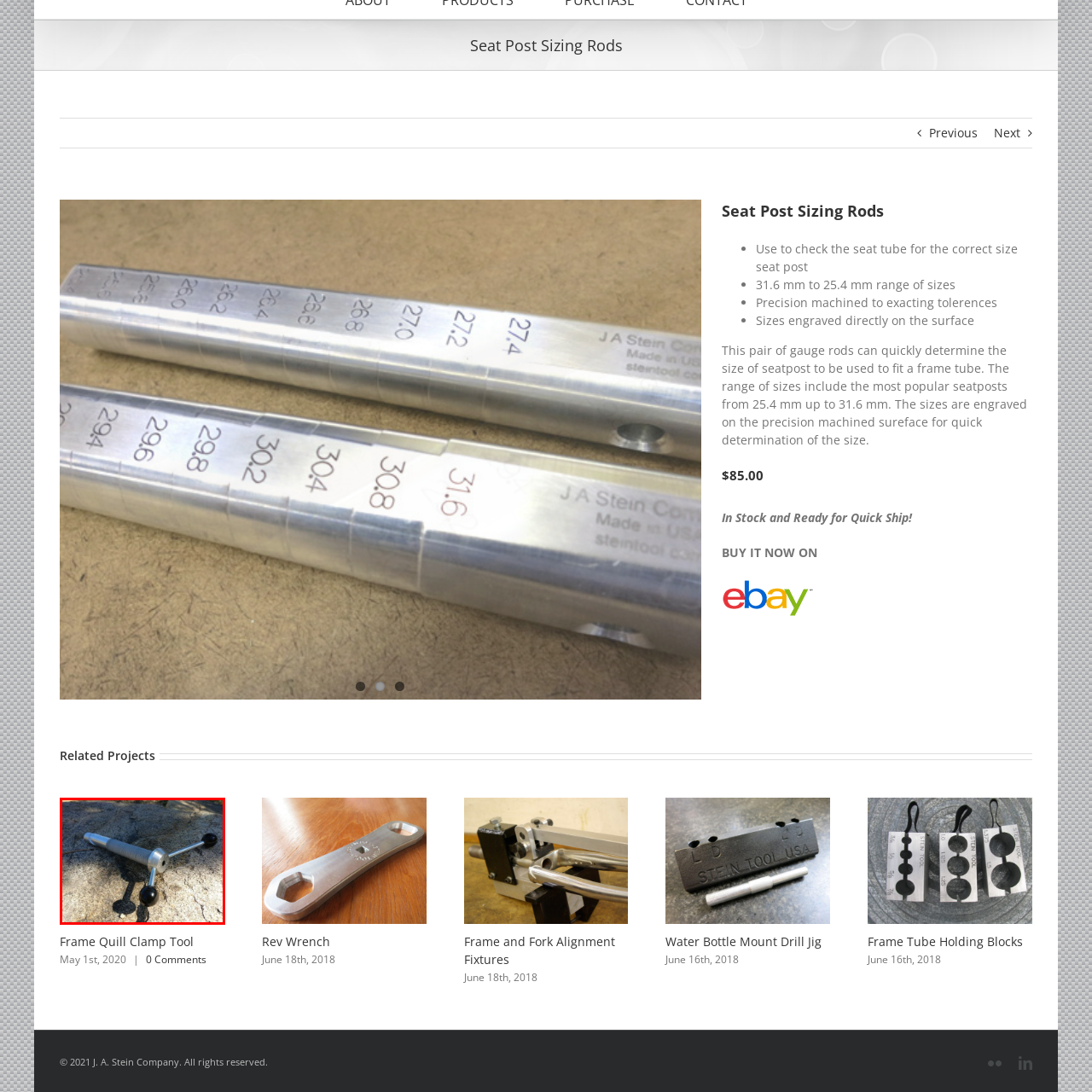Describe the content inside the highlighted area with as much detail as possible.

The image features a precision tool known as the Frame Quill Clamp Tool, designed to assist in accurately measuring or aligning components. This tool is characterized by its cylindrical body and three extending arms, each ending with a black ball, which helps in stabilizing and securing it in place during use. The metallic surface gives it a robust and durable appearance, ideal for use in bike frame adjustments and repairs. 

As indicated in the context of the surrounding content, this tool is often used in the realm of cycling mechanics, facilitating tasks such as fitting or checking the correct seat post size. Its practical design underscores its functionality and precision in various bike-related projects.